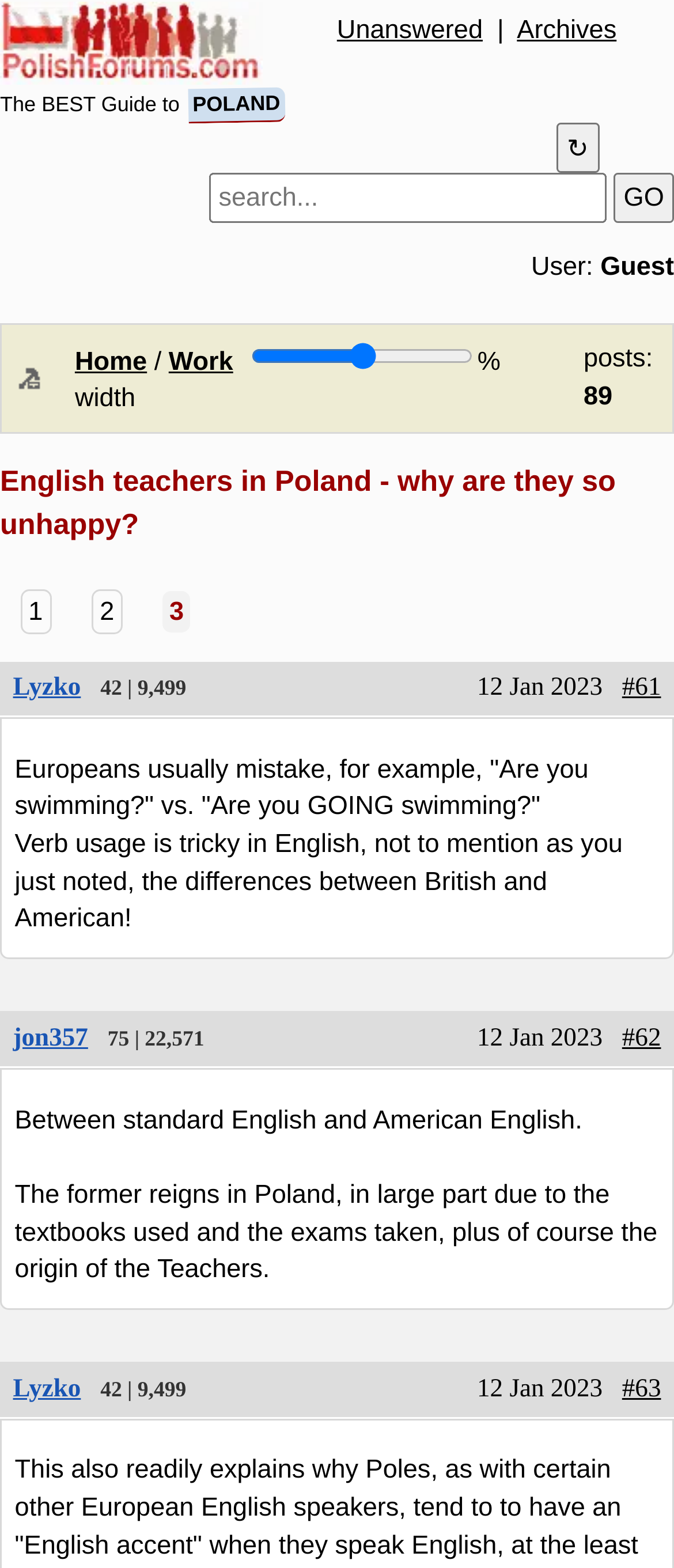Give a one-word or short-phrase answer to the following question: 
What is the purpose of the slider in the webpage?

To adjust width